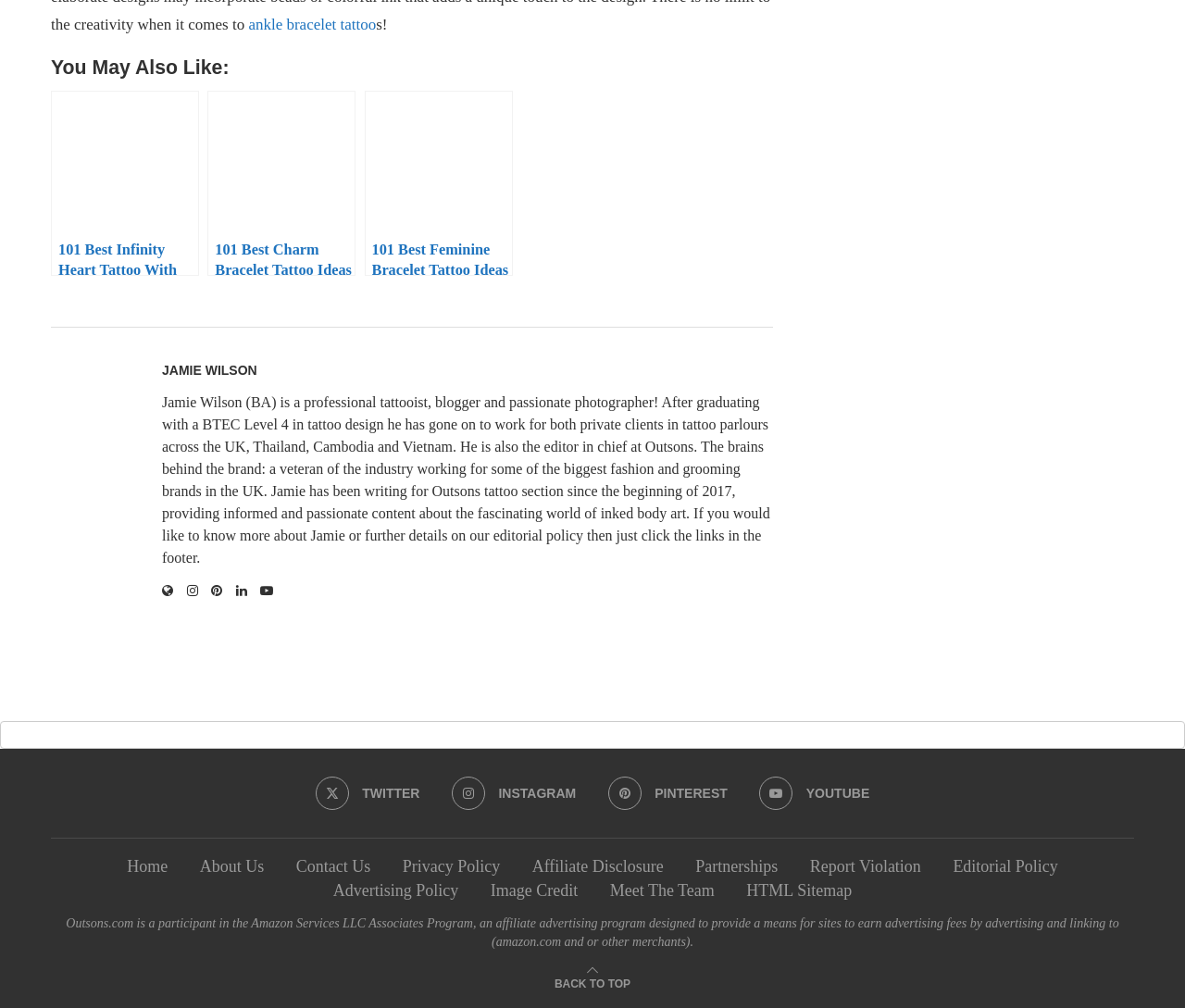Give the bounding box coordinates for this UI element: "Jamie Wilson". The coordinates should be four float numbers between 0 and 1, arranged as [left, top, right, bottom].

[0.137, 0.36, 0.217, 0.374]